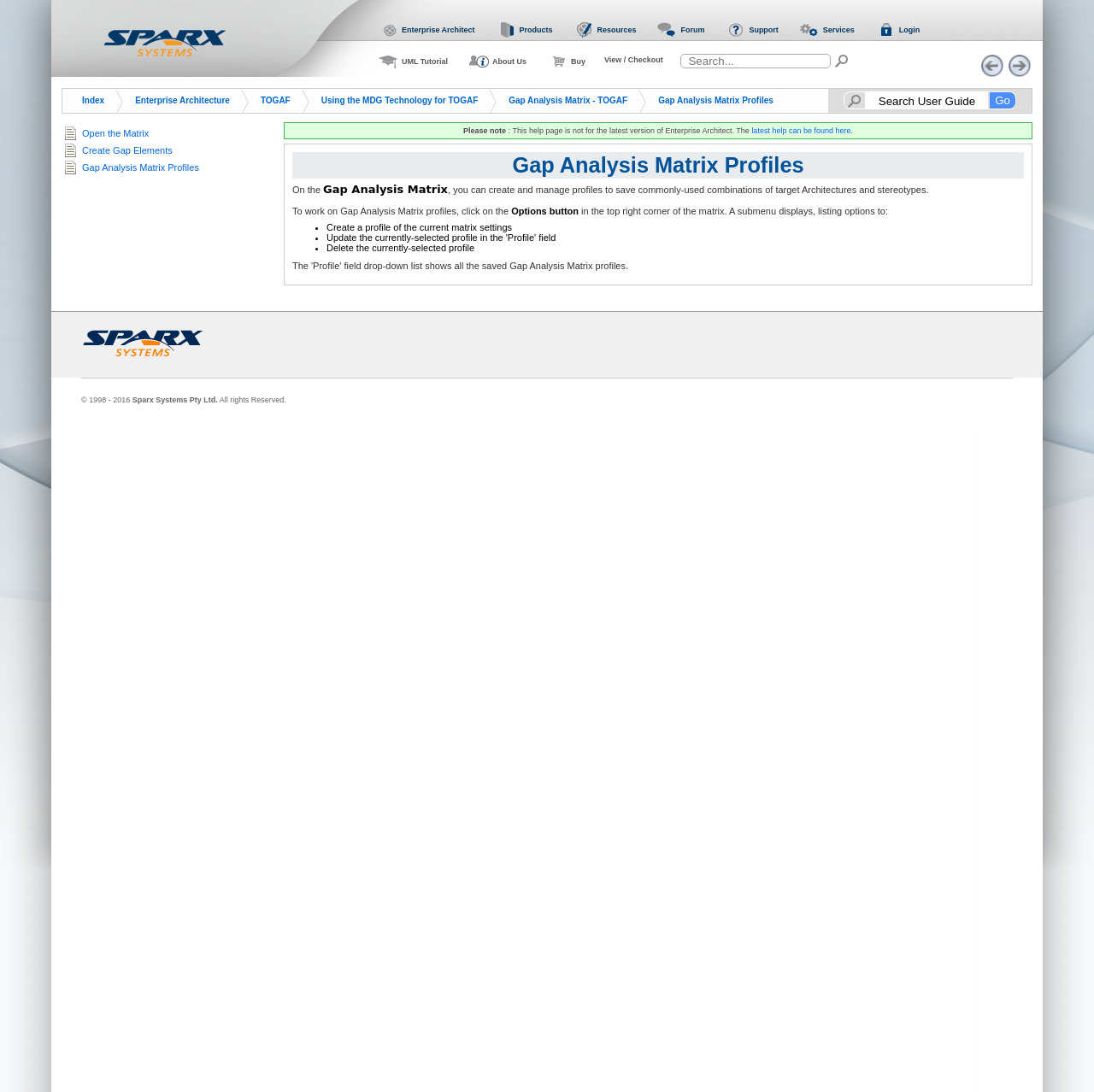What is the name of the software being used?
Based on the image, provide your answer in one word or phrase.

Enterprise Architect